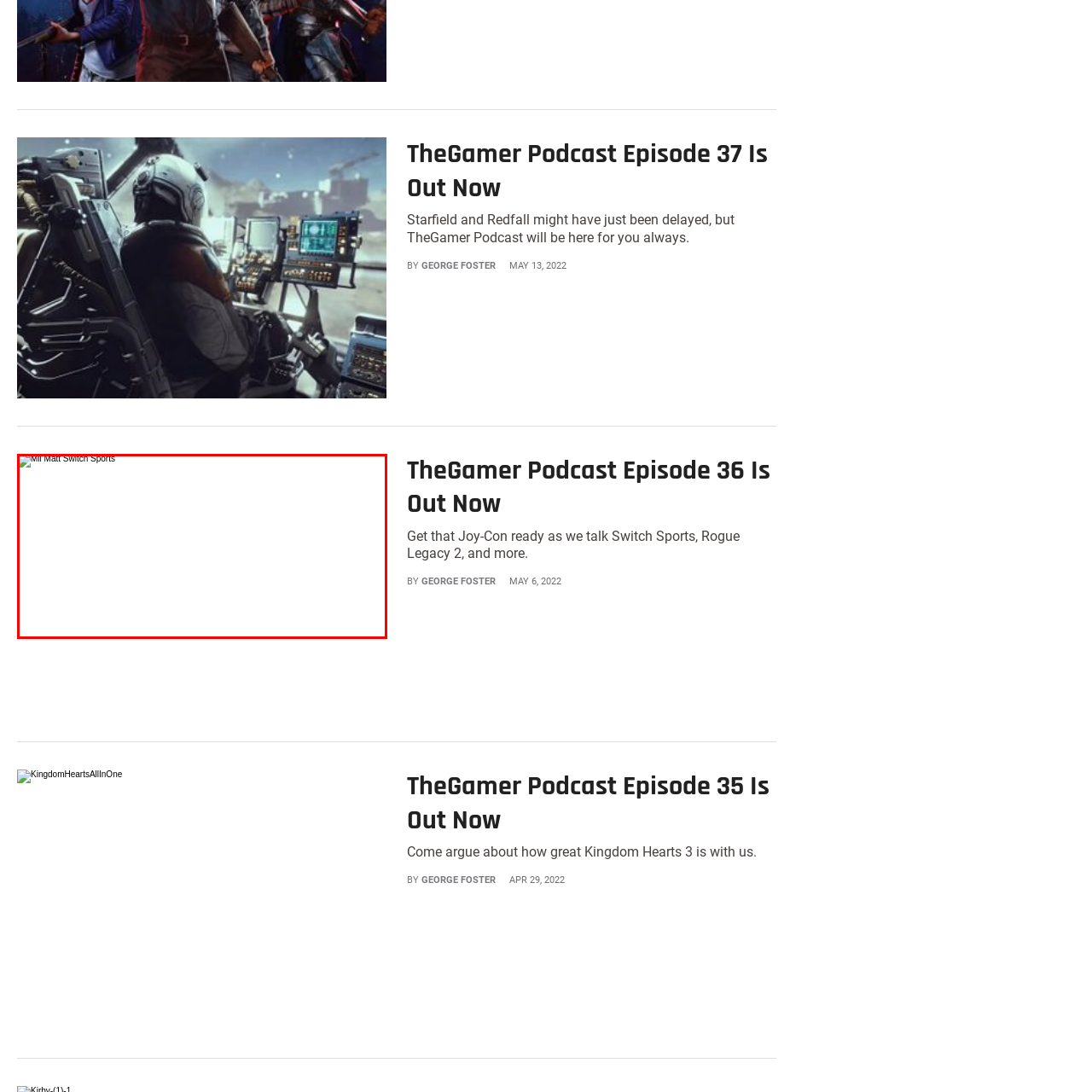Describe in detail the visual content enclosed by the red bounding box.

The image features the character "Mii Matt," designed for use in the game "Switch Sports." Positioned prominently, this character exemplifies the playful and customizable avatars that gamers can create on Nintendo platforms. The playful theme aligns with the discussions highlighted in the accompanying article titled "TheGamer Podcast Episode 36 Is Out Now," where topics such as Switch Sports and other gaming experiences are explored. This episode, hosted by George Foster, invites listeners to engage with the latest gaming trends while showcasing the vibrant culture surrounding Nintendo's interactive sports game.